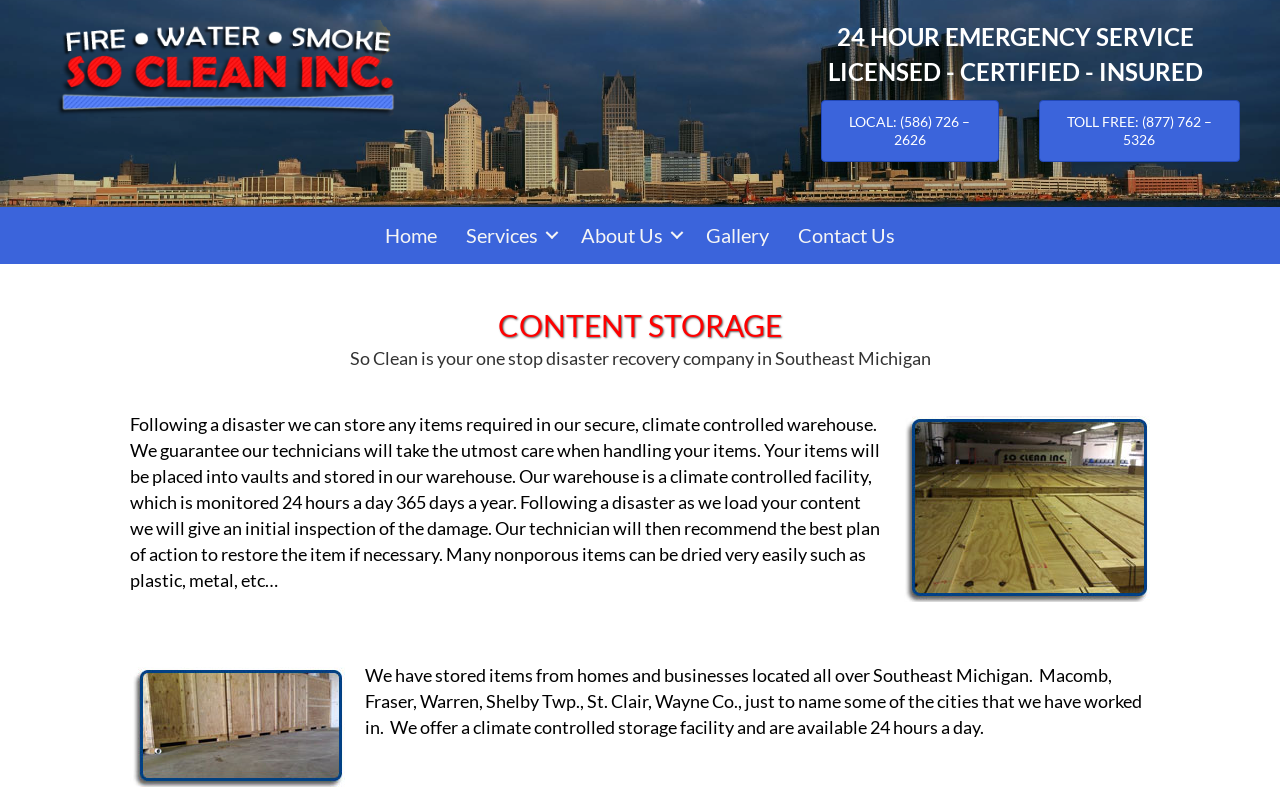Determine the bounding box coordinates of the clickable region to carry out the instruction: "Call the 24 hour emergency service".

[0.641, 0.126, 0.78, 0.205]